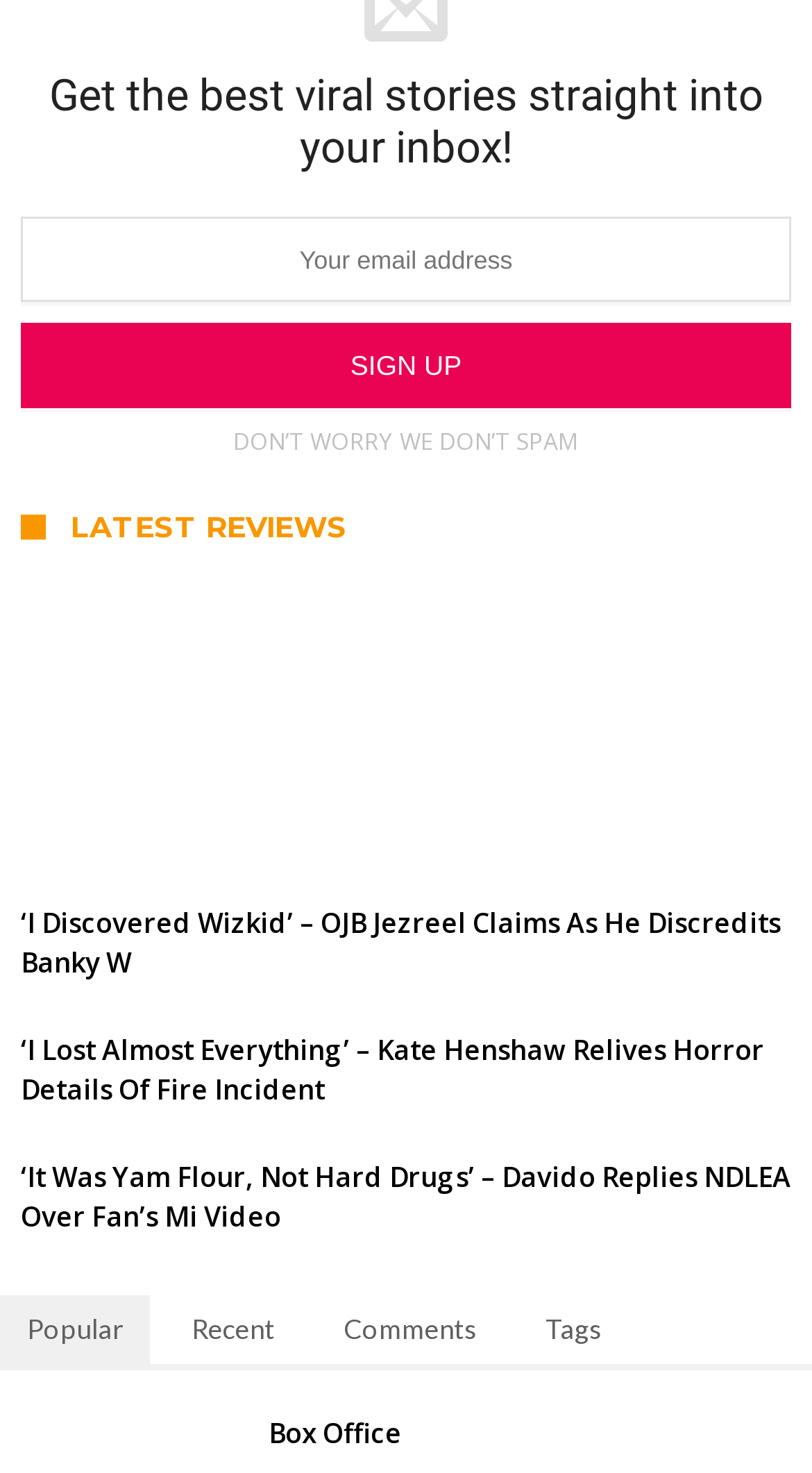Find the bounding box coordinates for the area that should be clicked to accomplish the instruction: "Read 'He Must Be Mad' – Ibinabo Fiberisima Attacks Emeka Ike Over Divorce Saga".

[0.067, 0.459, 0.933, 0.565]